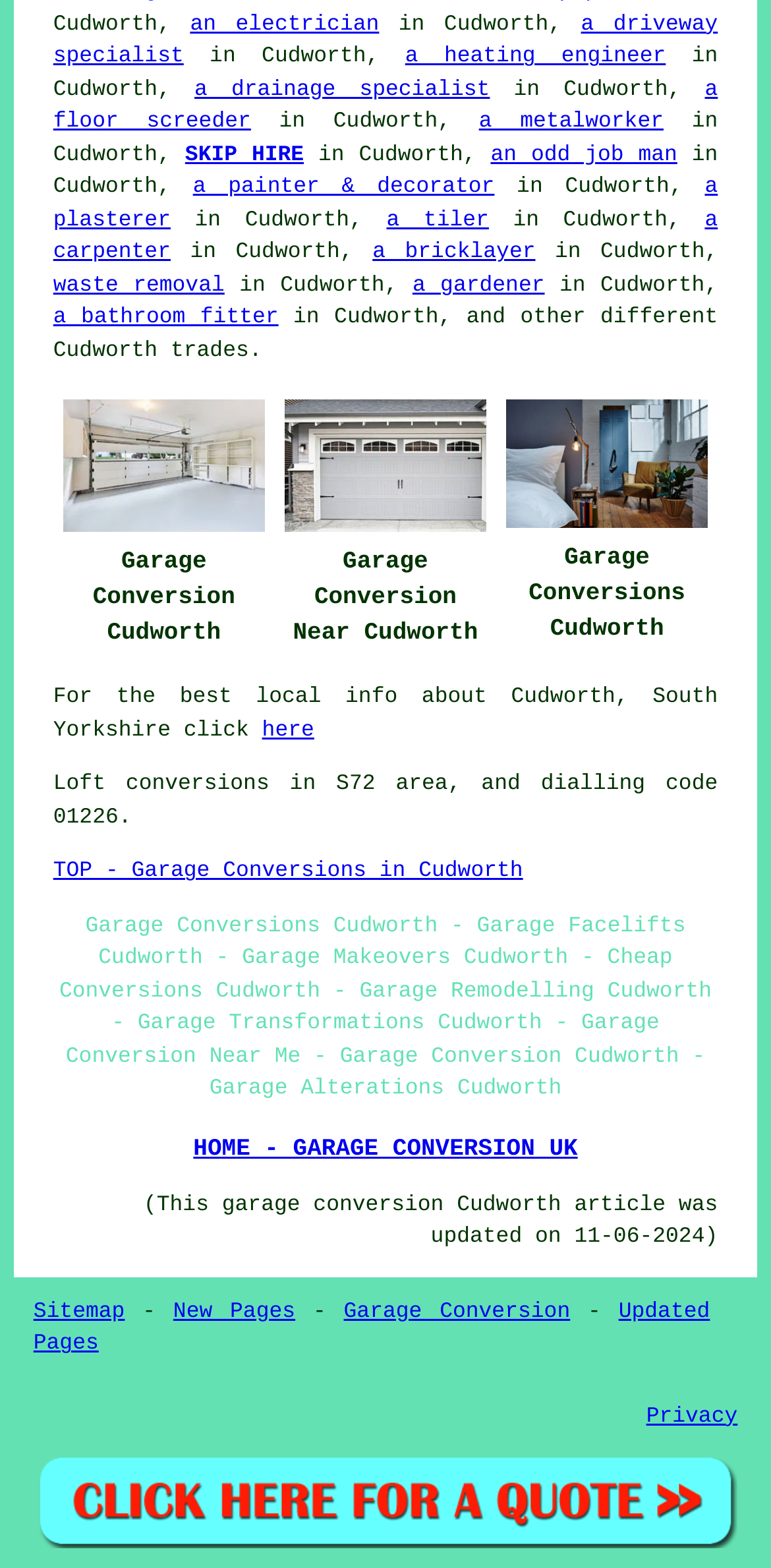Find the bounding box coordinates for the element that must be clicked to complete the instruction: "click on 'a painter & decorator'". The coordinates should be four float numbers between 0 and 1, indicated as [left, top, right, bottom].

[0.25, 0.113, 0.641, 0.128]